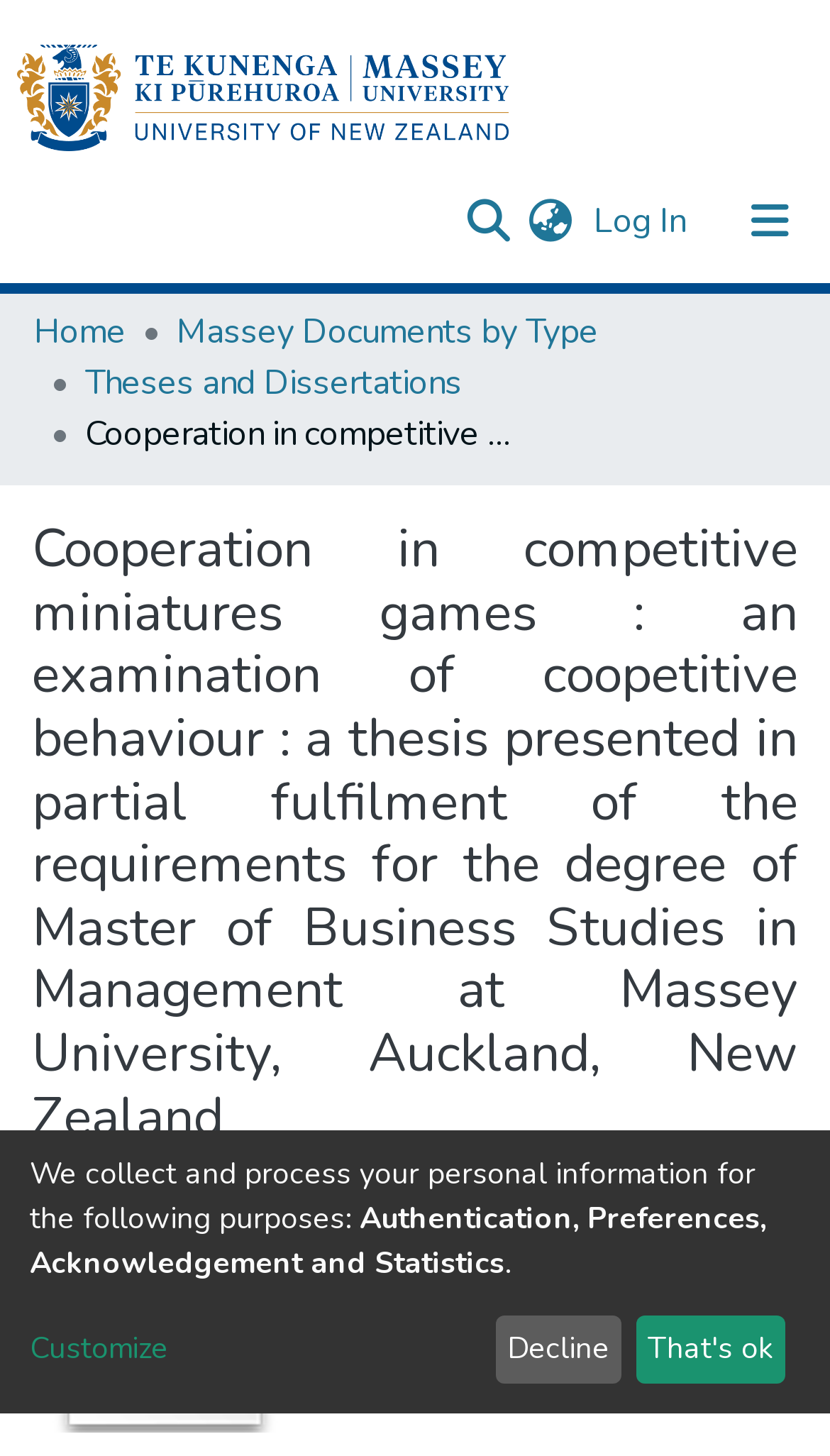Describe all the visual and textual components of the webpage comprehensively.

The webpage appears to be a thesis repository page, with a focus on a specific thesis titled "Cooperation in competitive miniatures games : an examination of coopetitive behaviour". 

At the top of the page, there is a user profile bar with a repository logo on the left, a search bar in the middle, and a language switch button on the right. Below the user profile bar, there is a main navigation bar with links to "Info Pages", "Communities & Collections", "All of DSpace", and "Statistics". 

To the right of the main navigation bar, there is a breadcrumb navigation section with links to "Home", "Massey Documents by Type", and "Theses and Dissertations". 

The main content of the page is a heading that displays the title of the thesis, which takes up most of the page's width. Below the heading, there is a thumbnail image related to the thesis. 

At the bottom of the page, there is a section with three paragraphs of text, which appear to be related to the collection and processing of personal information. There are also two buttons, "Decline" and "That's ok", and a link to "Customize" in this section.